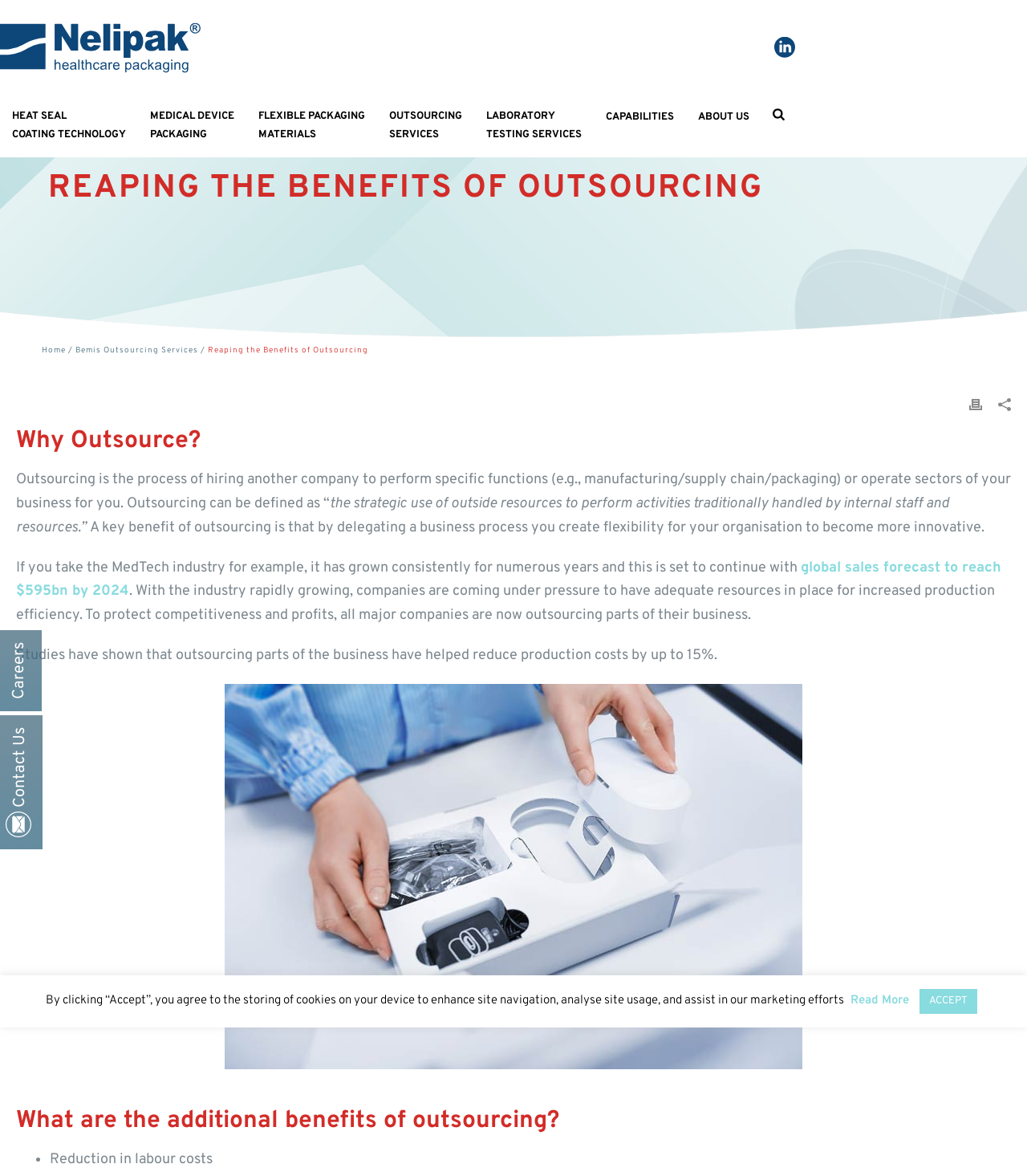Offer a comprehensive description of the webpage’s content and structure.

The webpage is about outsourcing in the MedTech industry, specifically highlighting its benefits. At the top, there is a navigation menu with links to various pages, including "HEAT SEAL COATING TECHNOLOGY", "MEDICAL DEVICE PACKAGING", and "OUTSOURCING SERVICES". Below the navigation menu, there is a heading "REAPING THE BENEFITS OF OUTSOURCING" followed by a link to "Home" and a brief description of outsourcing.

The main content of the page is divided into sections. The first section, "Why Outsource?", explains the concept of outsourcing and its benefits, including creating flexibility for innovation and reducing labor costs. This section also mentions the growth of the MedTech industry and how outsourcing can help companies stay competitive.

The next section lists the additional benefits of outsourcing, including reducing production costs by up to 15%. This section is followed by a list of benefits, including "Reduction in labour costs", marked with a bullet point.

At the bottom of the page, there is a notice about cookies, with a link to "Read More" and an "ACCEPT" button. On the top-right corner, there is a small image and a link to "Nelipak". There are also several other images scattered throughout the page, including a "Careers icon" and a few icons next to links.